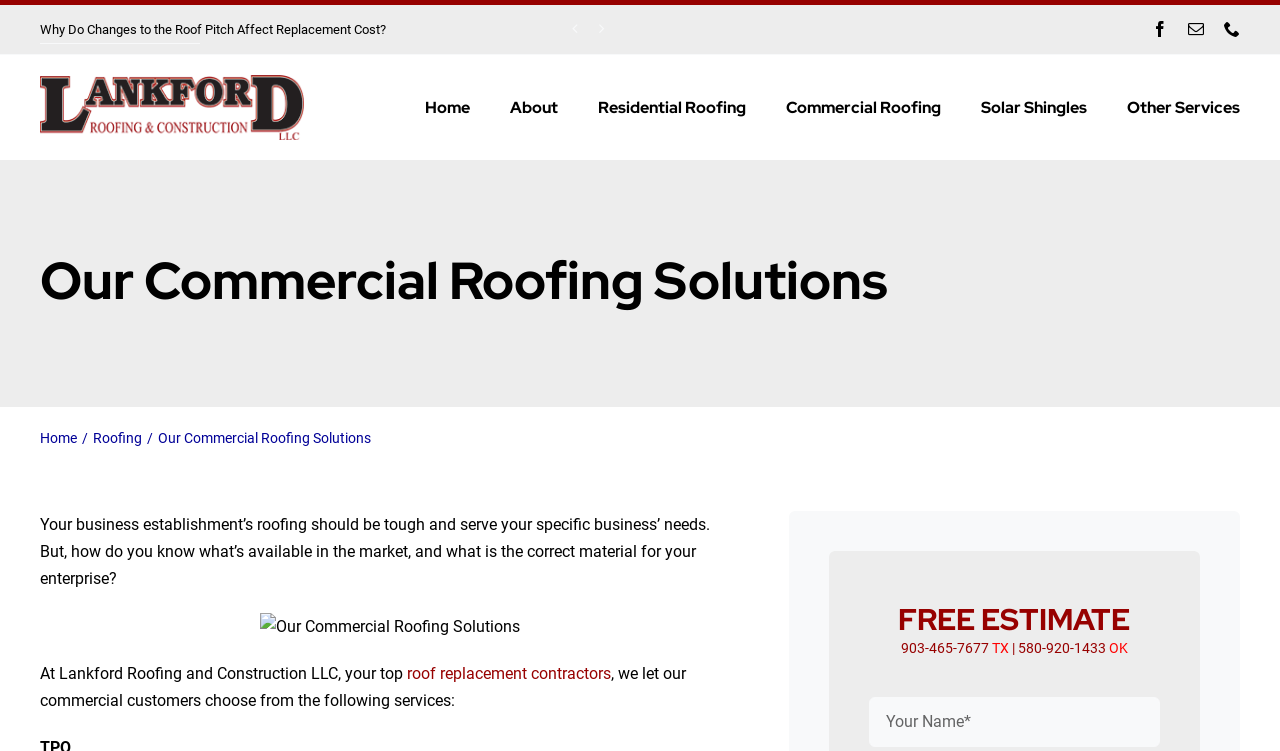What is the purpose of the textbox at the bottom of the webpage?
Answer the question with a single word or phrase derived from the image.

To input your name